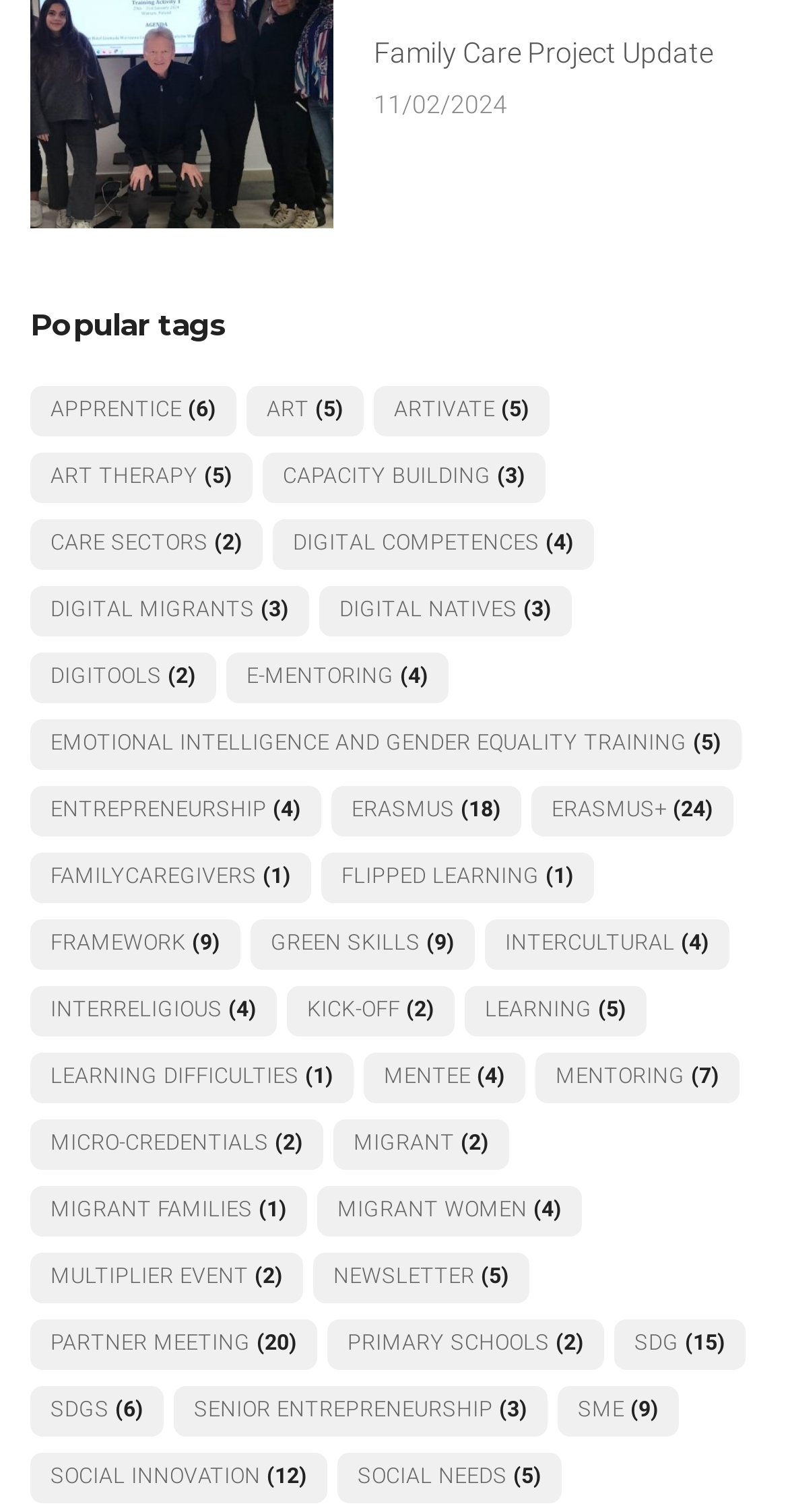Please determine the bounding box coordinates for the element with the description: "partner meeting (20)".

[0.038, 0.872, 0.403, 0.906]